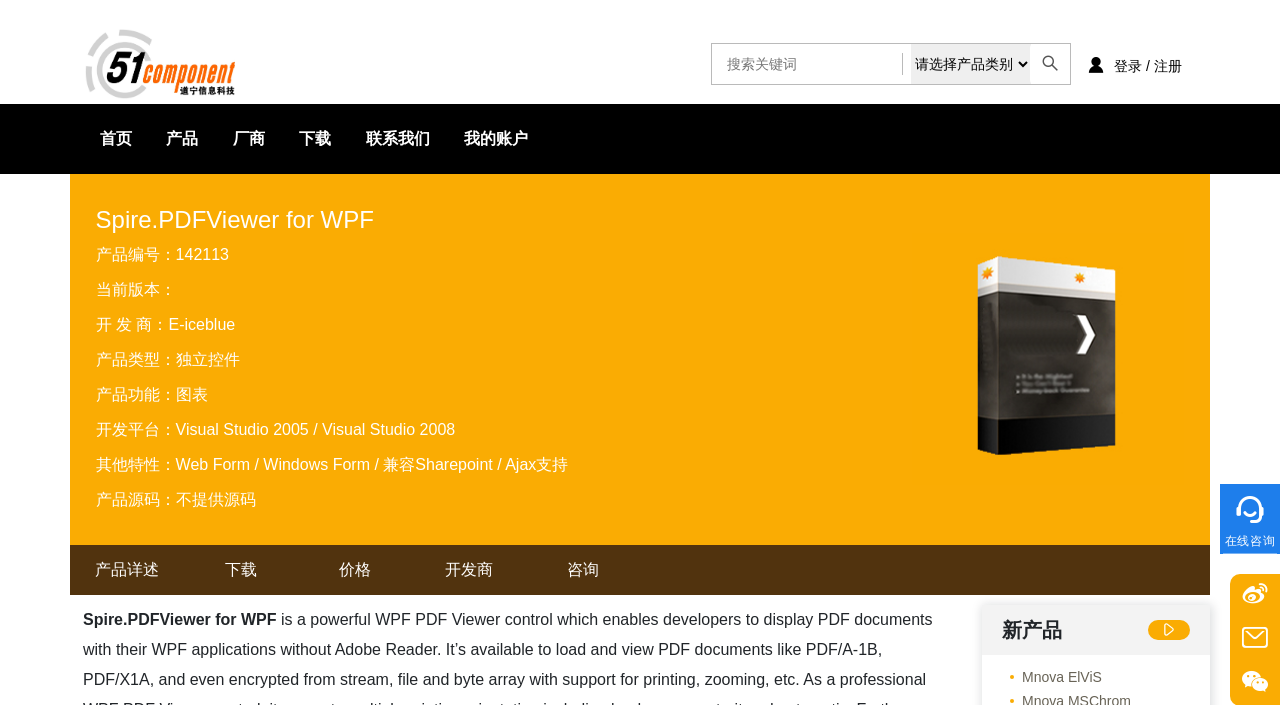Give a one-word or one-phrase response to the question: 
What is the current version of the product?

Not specified